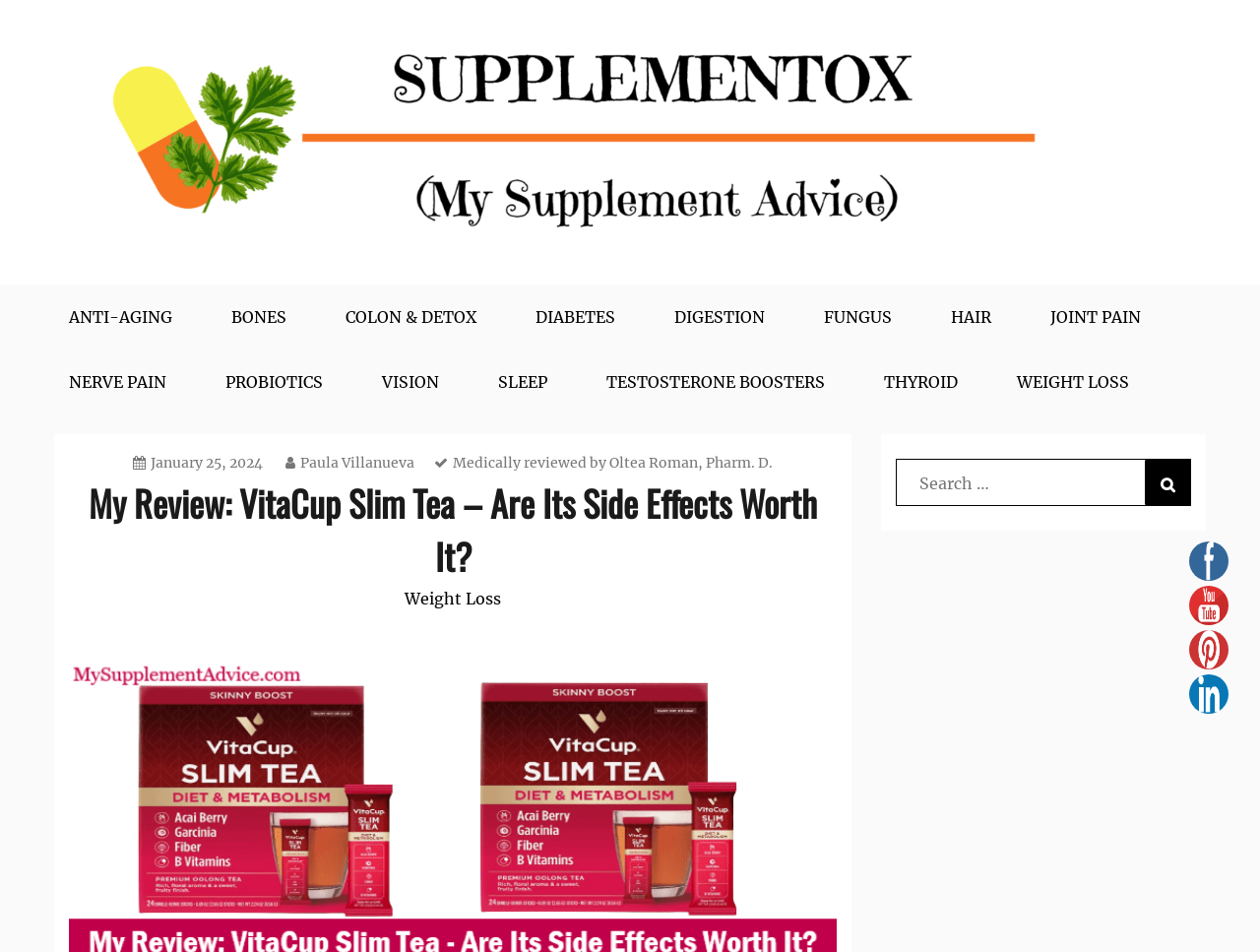Locate the bounding box coordinates of the clickable region necessary to complete the following instruction: "Read the review of VitaCup Slim Tea". Provide the coordinates in the format of four float numbers between 0 and 1, i.e., [left, top, right, bottom].

[0.055, 0.501, 0.664, 0.612]